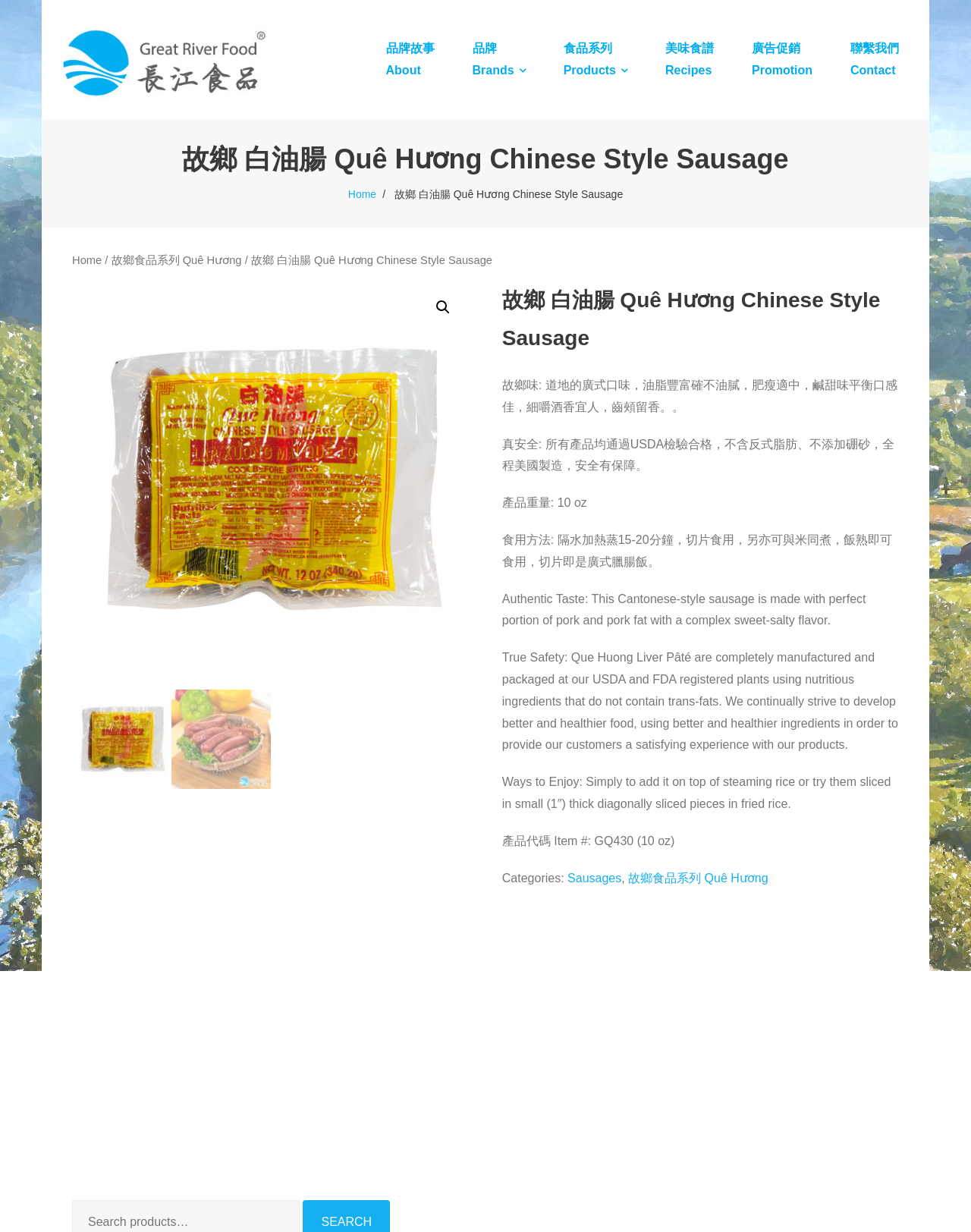Please determine the bounding box coordinates for the element that should be clicked to follow these instructions: "Click the '品牌故事 About' link".

[0.378, 0.0, 0.467, 0.097]